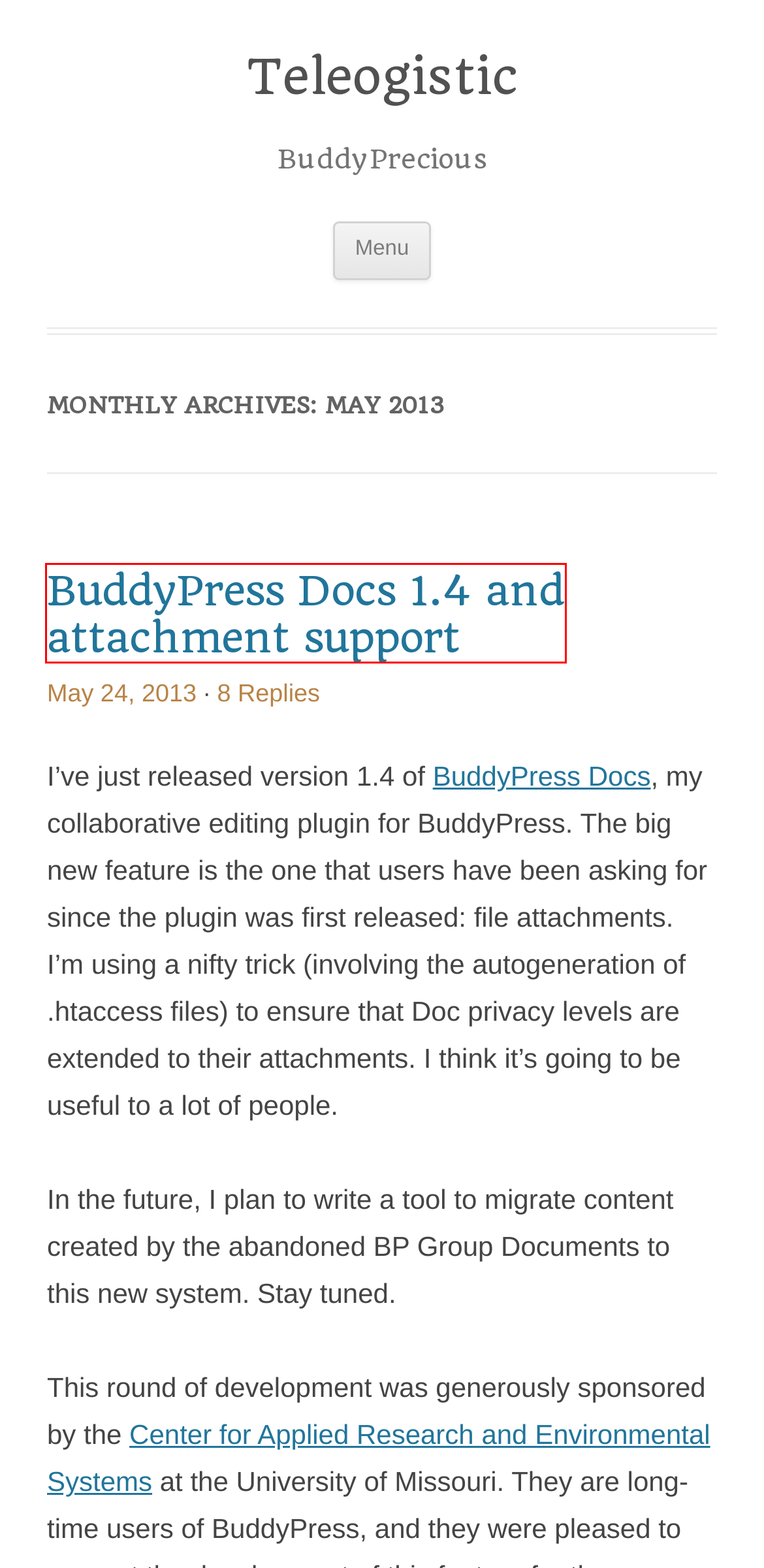Consider the screenshot of a webpage with a red bounding box and select the webpage description that best describes the new page that appears after clicking the element inside the red box. Here are the candidates:
A. Don’t forget the feed | Teleogistic
B. CARES | MU Extension
C. dev.wpmued | Teleogistic
D. digital humanities | Teleogistic
E. BuddyPress Docs – WordPress plugin | WordPress.org
F. February | 2011 | Teleogistic
G. BuddyPress Docs 1.4 and attachment support | Teleogistic
H. April | 2015 | Teleogistic

G